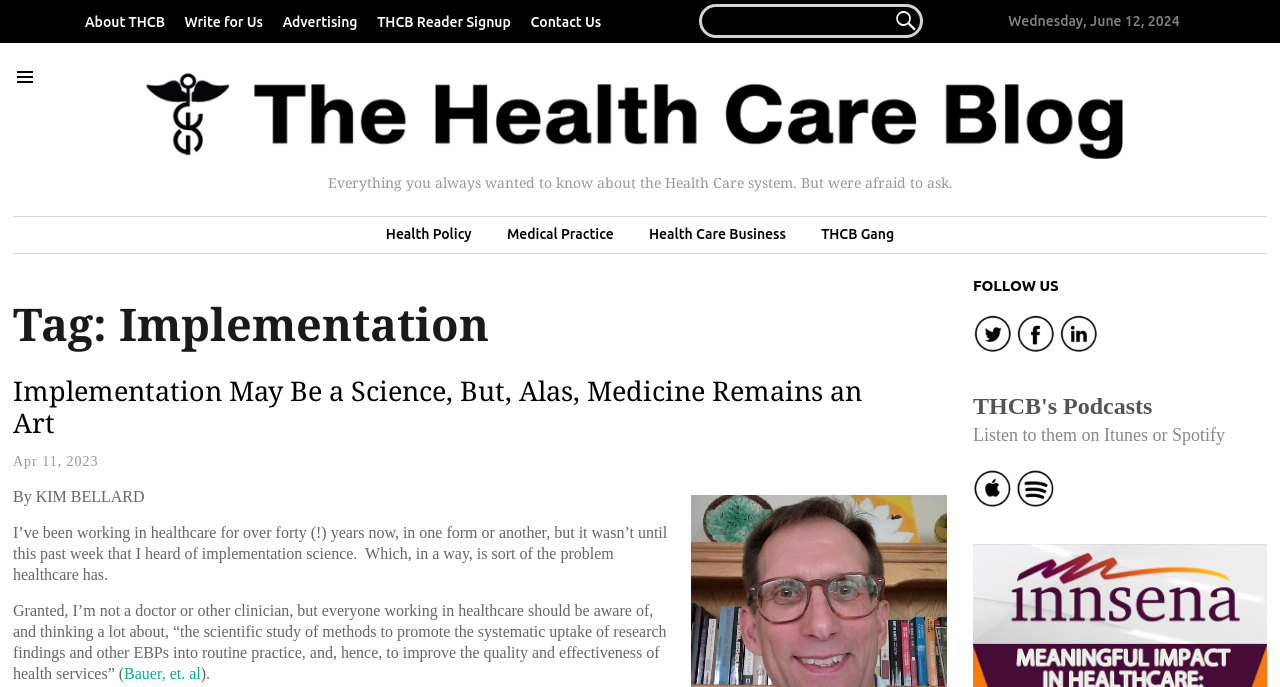Identify the bounding box coordinates for the region of the element that should be clicked to carry out the instruction: "Click on the author 'Elwaa Milton'". The bounding box coordinates should be four float numbers between 0 and 1, i.e., [left, top, right, bottom].

None